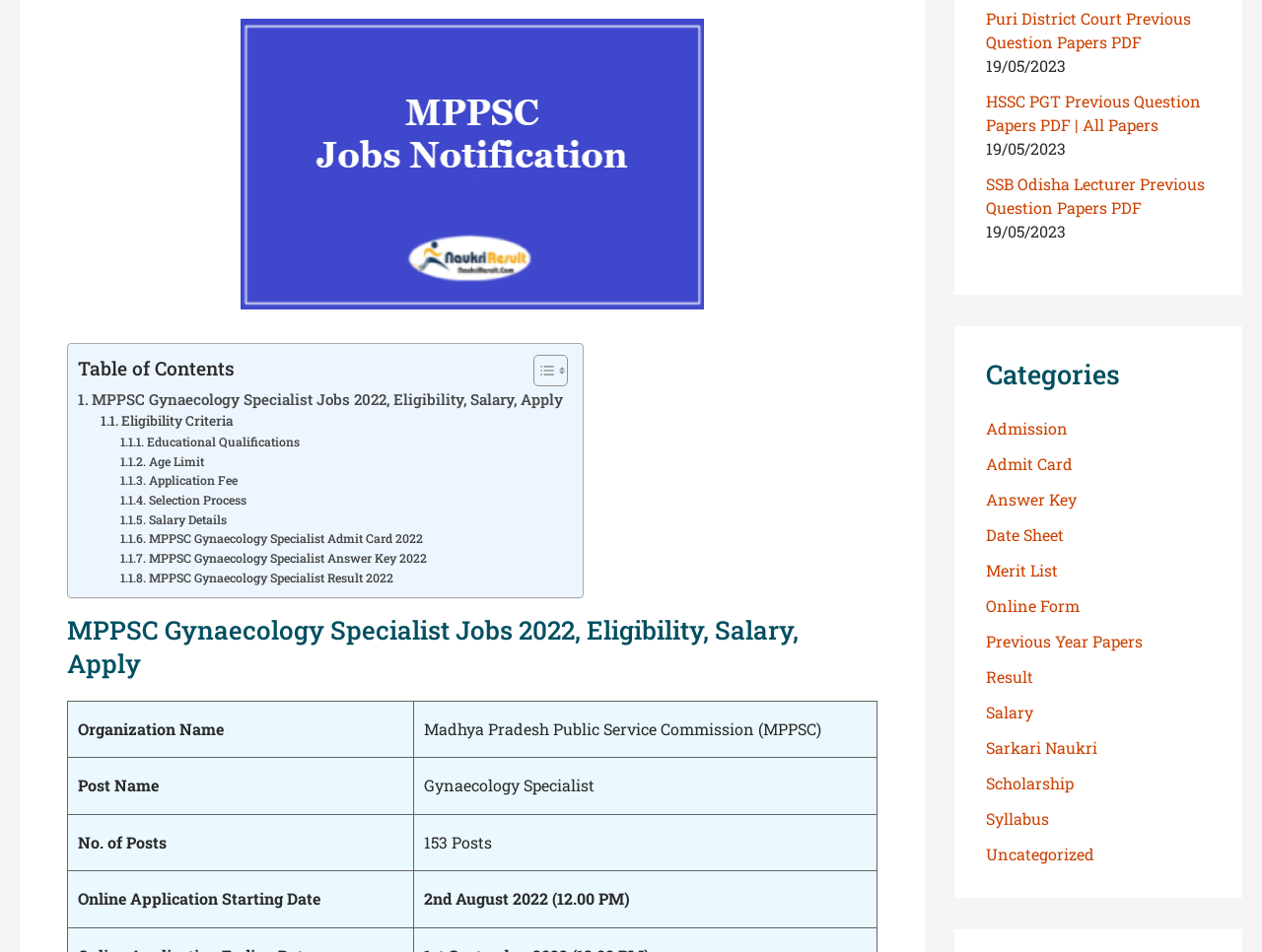Use a single word or phrase to respond to the question:
What is the online application starting date for Gynaecology Specialist job?

2nd August 2022 (12.00 PM)